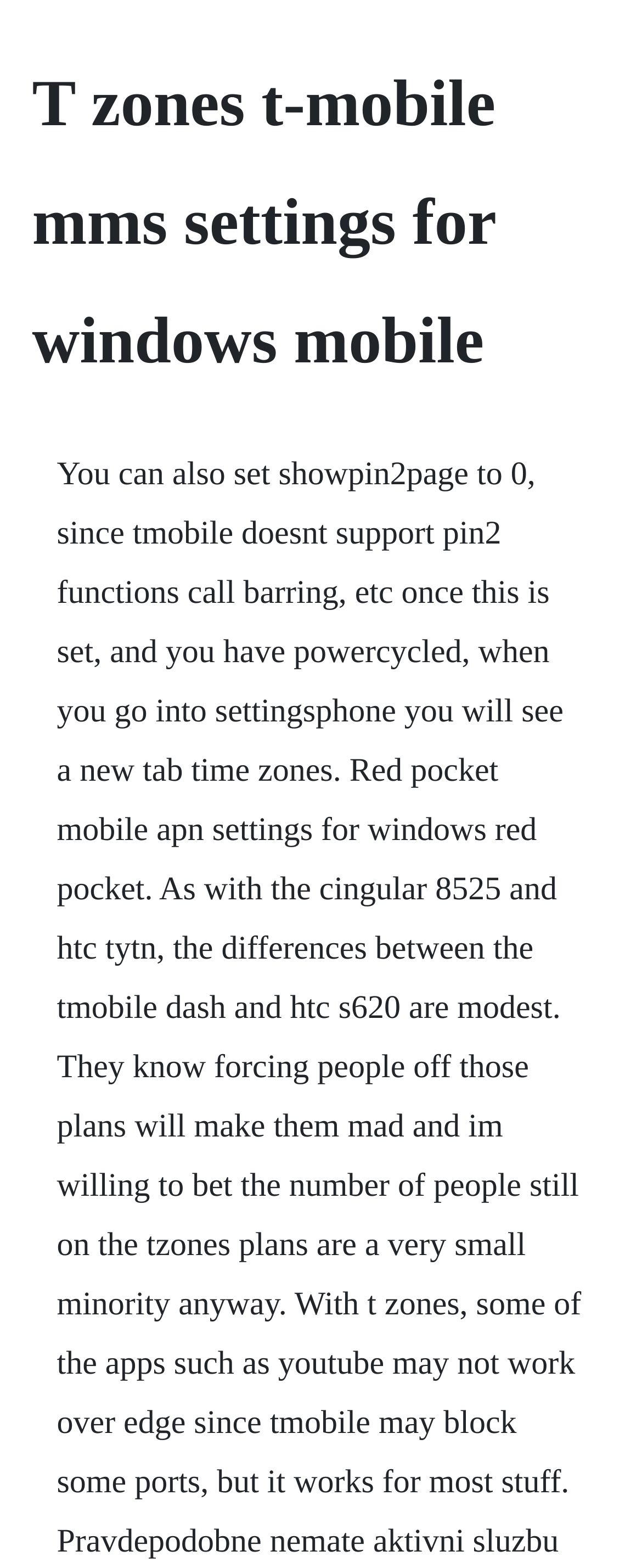Generate the title text from the webpage.

T zones t-mobile mms settings for windows mobile